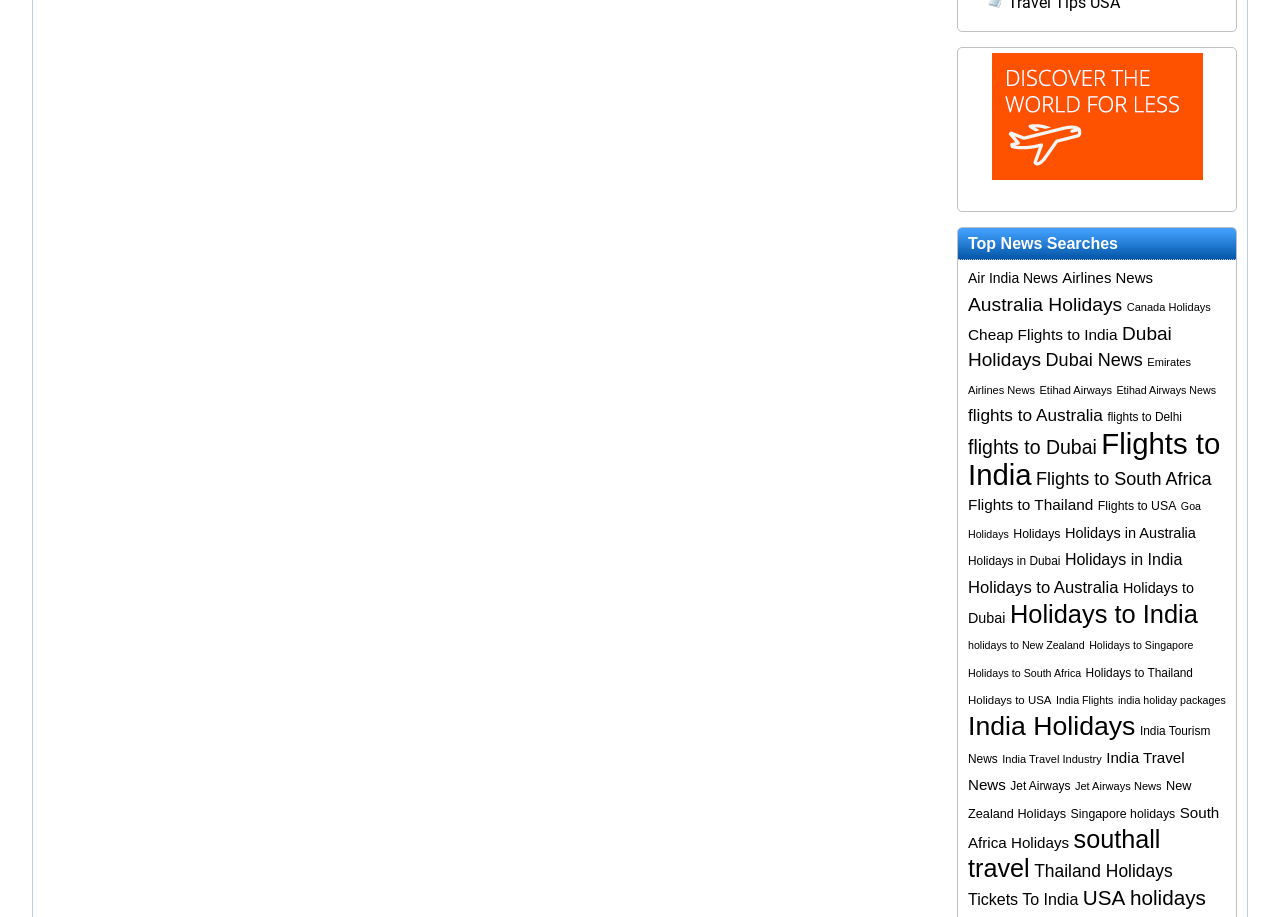Find the bounding box coordinates of the area to click in order to follow the instruction: "Read top news searches".

[0.748, 0.249, 0.966, 0.284]